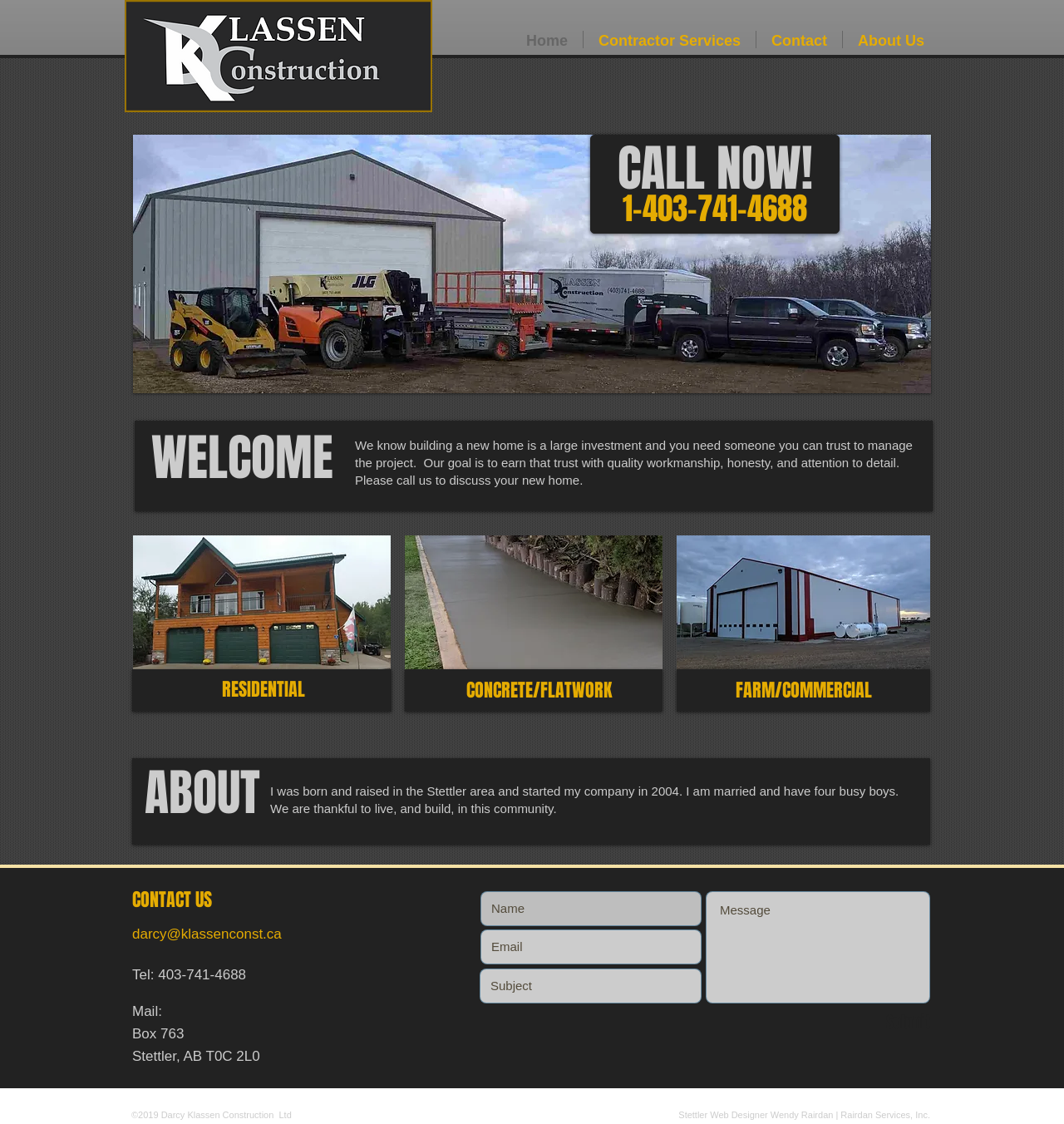What is the company's phone number?
Give a detailed and exhaustive answer to the question.

The phone number can be found on the webpage by looking at the heading 'CALL NOW!' section, where the phone number is displayed as '1-403-741-4688'.